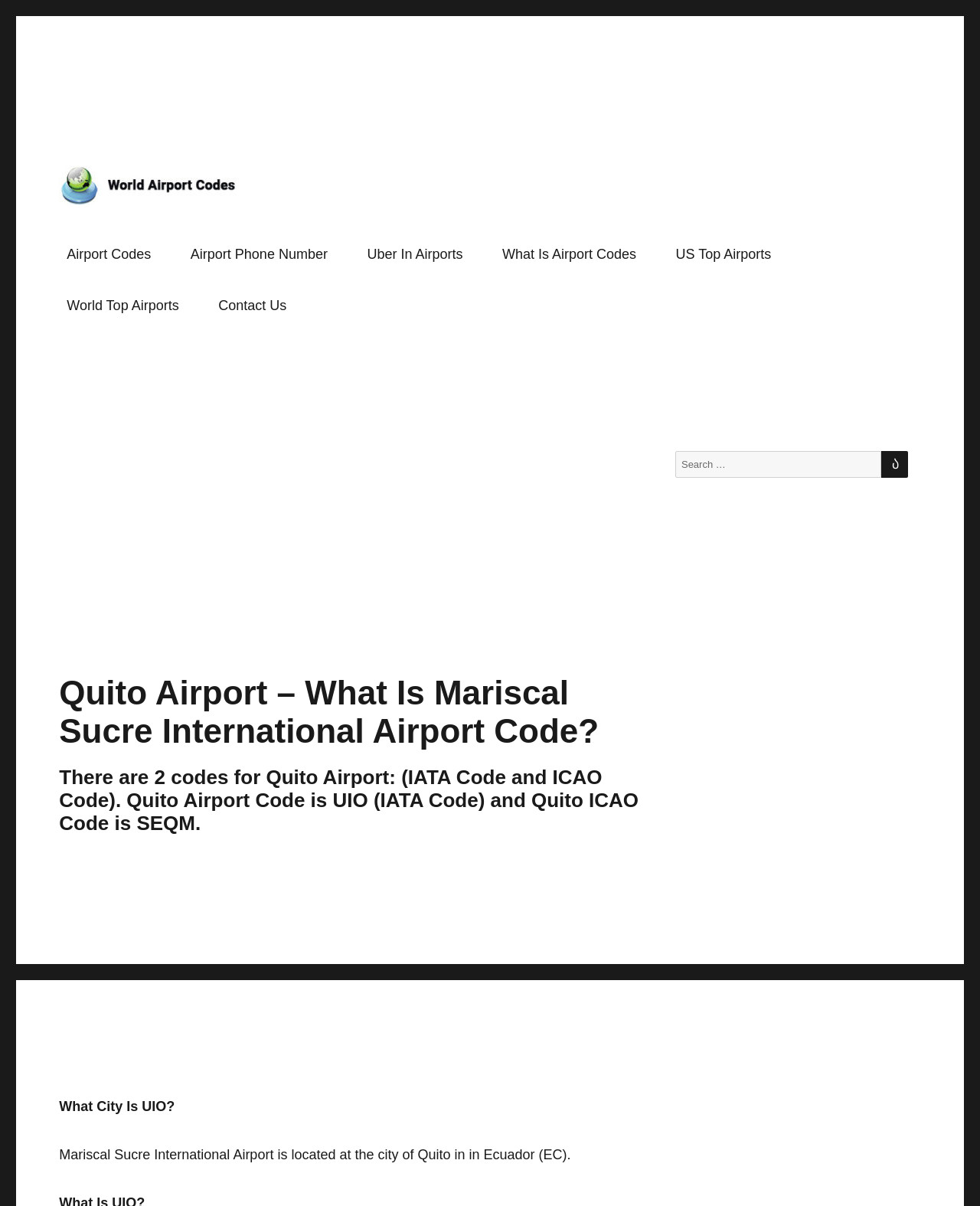What is the purpose of the search box?
Using the image as a reference, deliver a detailed and thorough answer to the question.

The webpage provides a search box with a label 'Search for:' and a button with a search icon. This suggests that the purpose of the search box is to search for airports, allowing users to find information about specific airports.